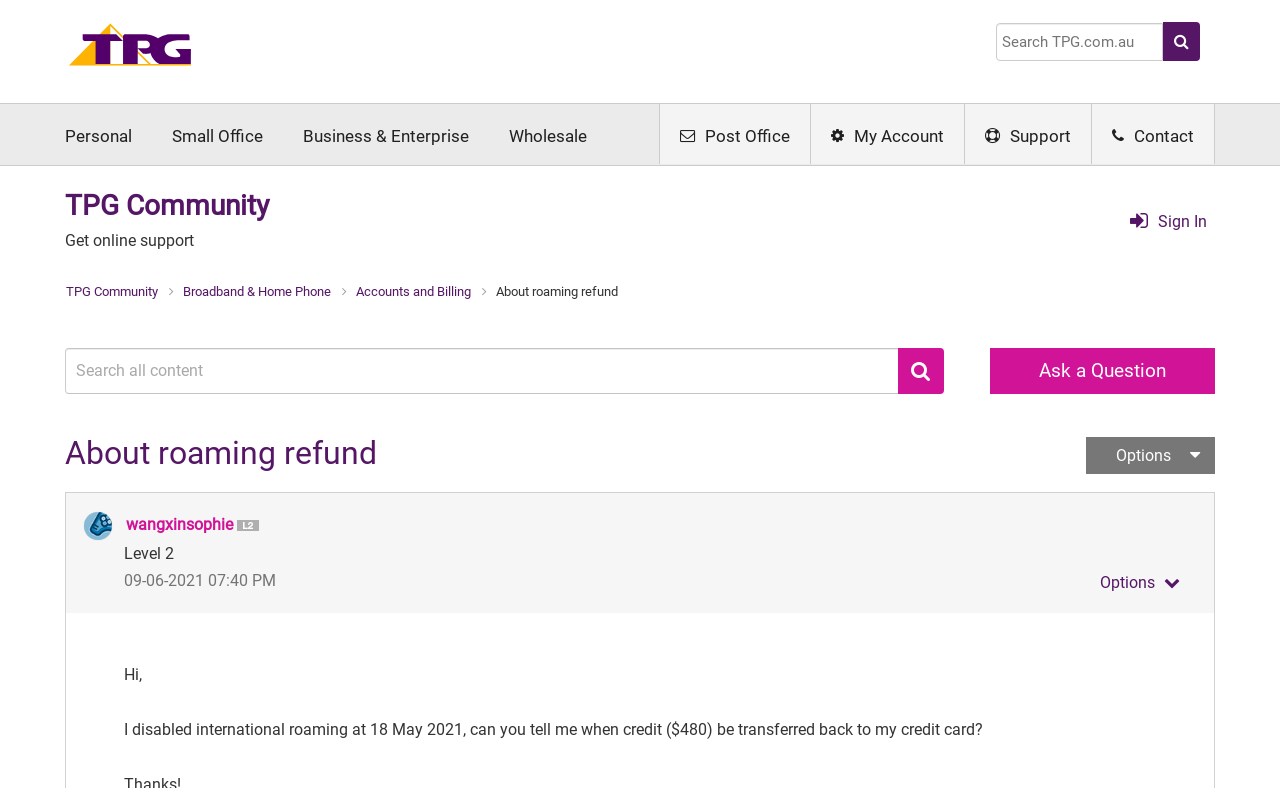Identify the bounding box coordinates of the specific part of the webpage to click to complete this instruction: "Ask a Question".

[0.774, 0.441, 0.949, 0.5]